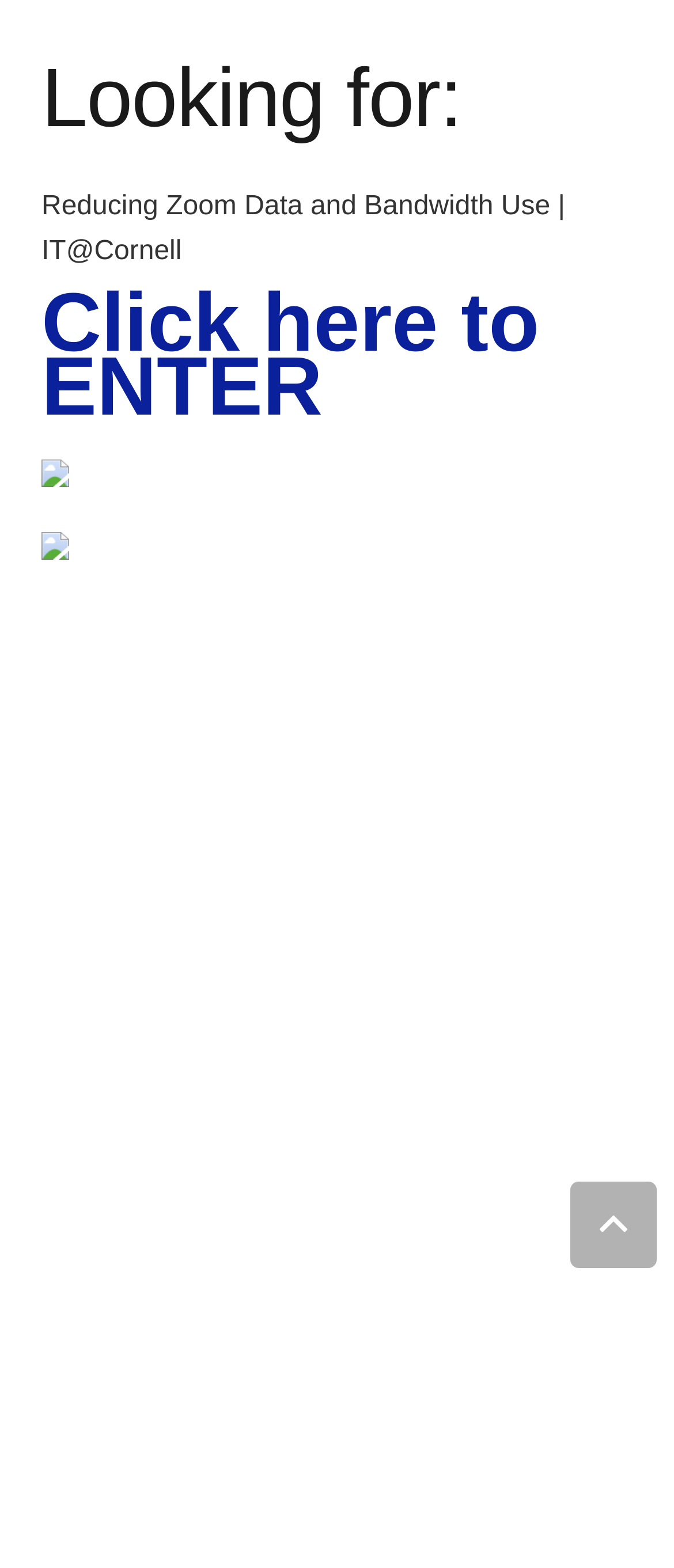Answer the following query with a single word or phrase:
How many images are there on the webpage?

2